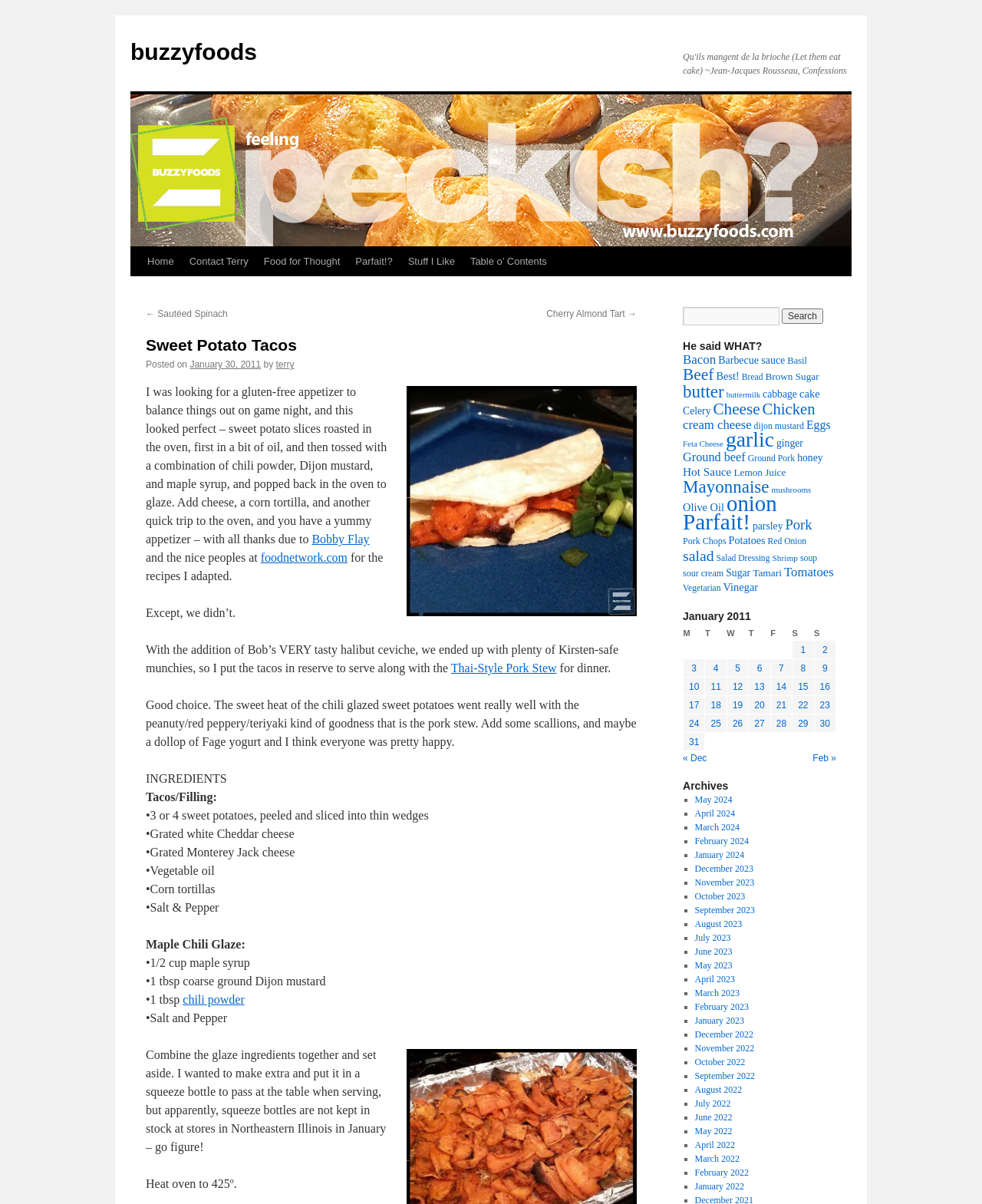Please find the bounding box coordinates in the format (top-left x, top-left y, bottom-right x, bottom-right y) for the given element description. Ensure the coordinates are floating point numbers between 0 and 1. Description: Cherry Almond Tart →

[0.556, 0.256, 0.648, 0.265]